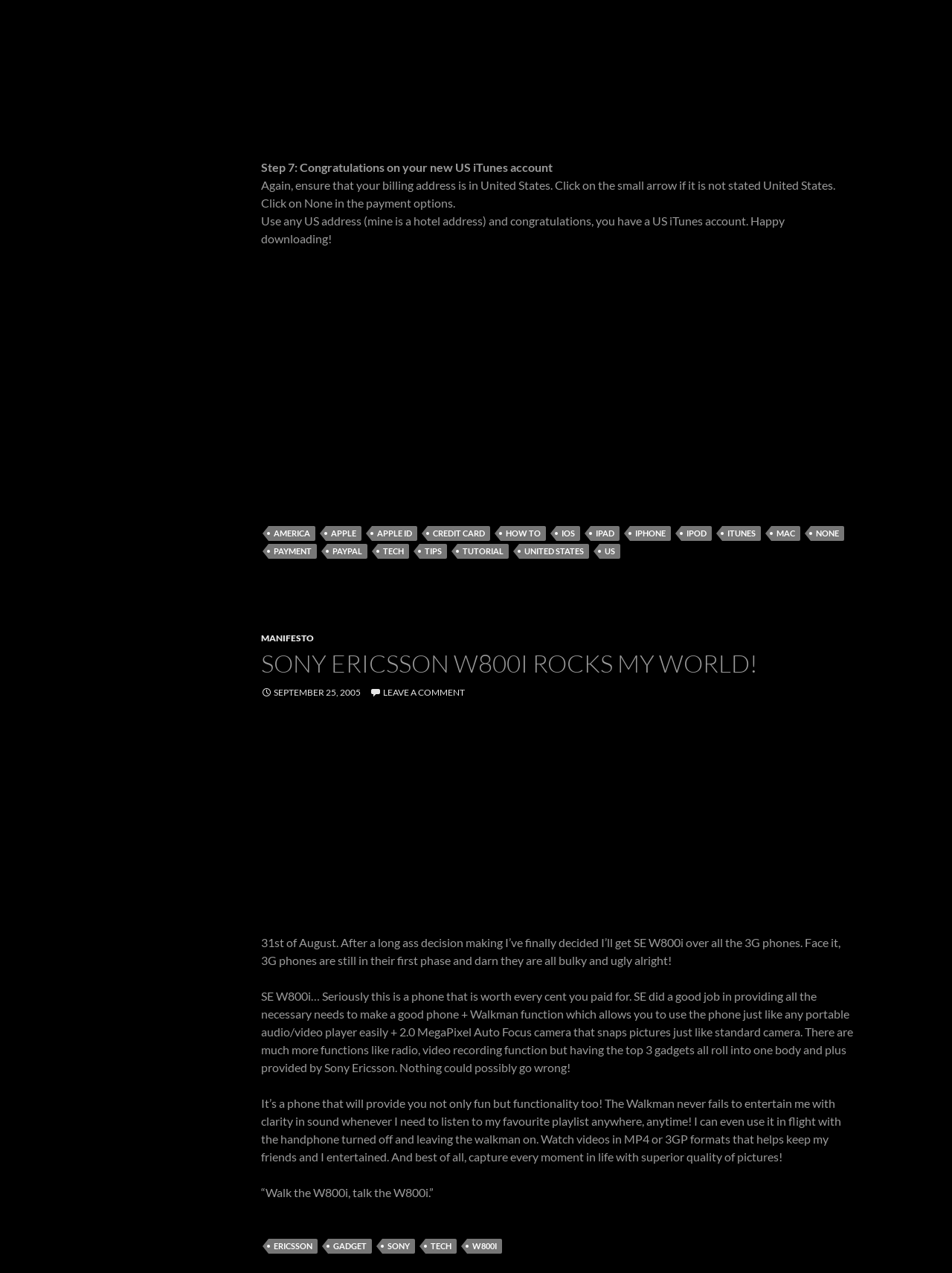What is the phone model being discussed?
Using the screenshot, give a one-word or short phrase answer.

SE W800i